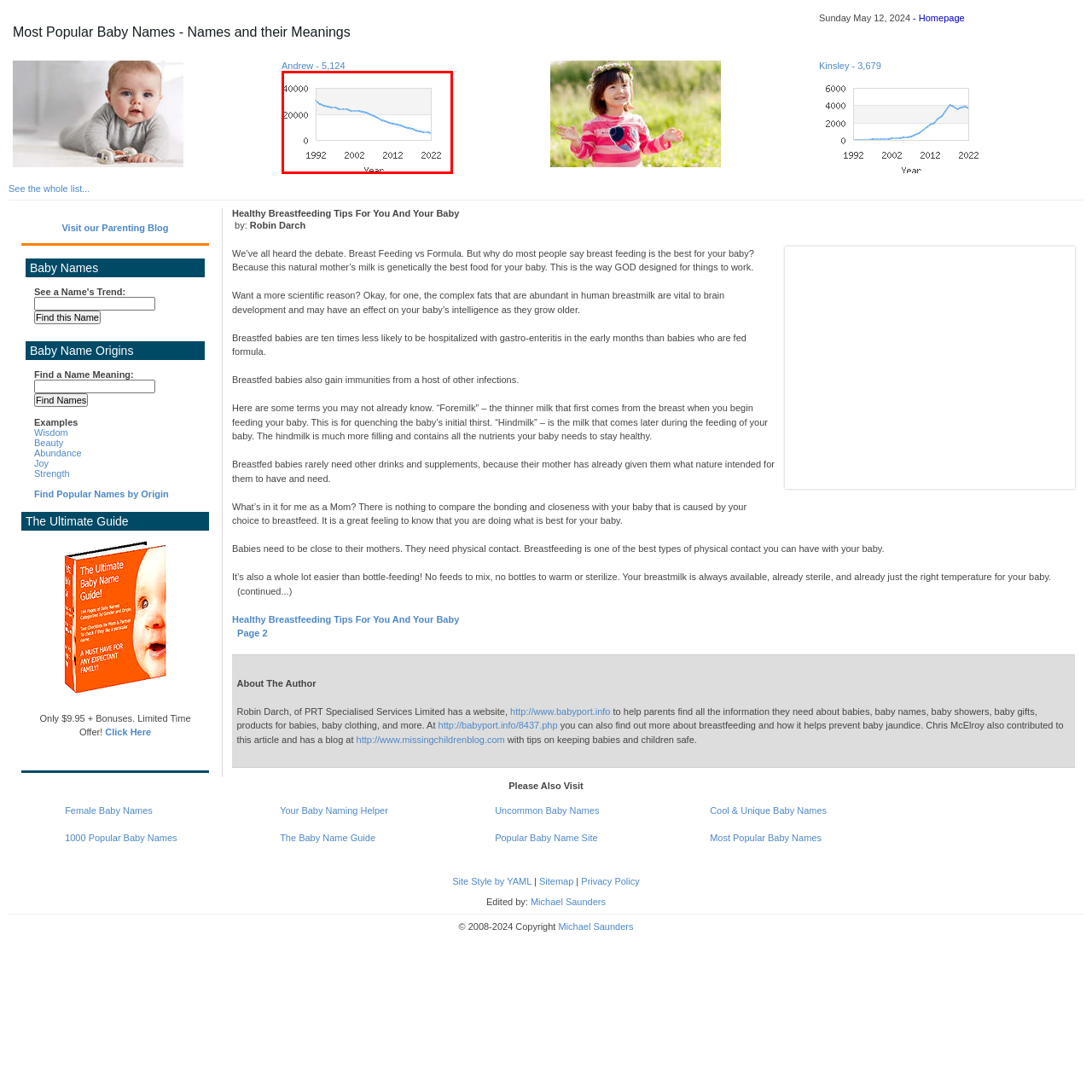What is the purpose of the graph?
Look closely at the image marked with a red bounding box and answer the question with as much detail as possible, drawing from the image.

The graph serves to visually represent the changes in popularity of baby names over the decades, providing insights for parents who are considering names for their children based on historical data.